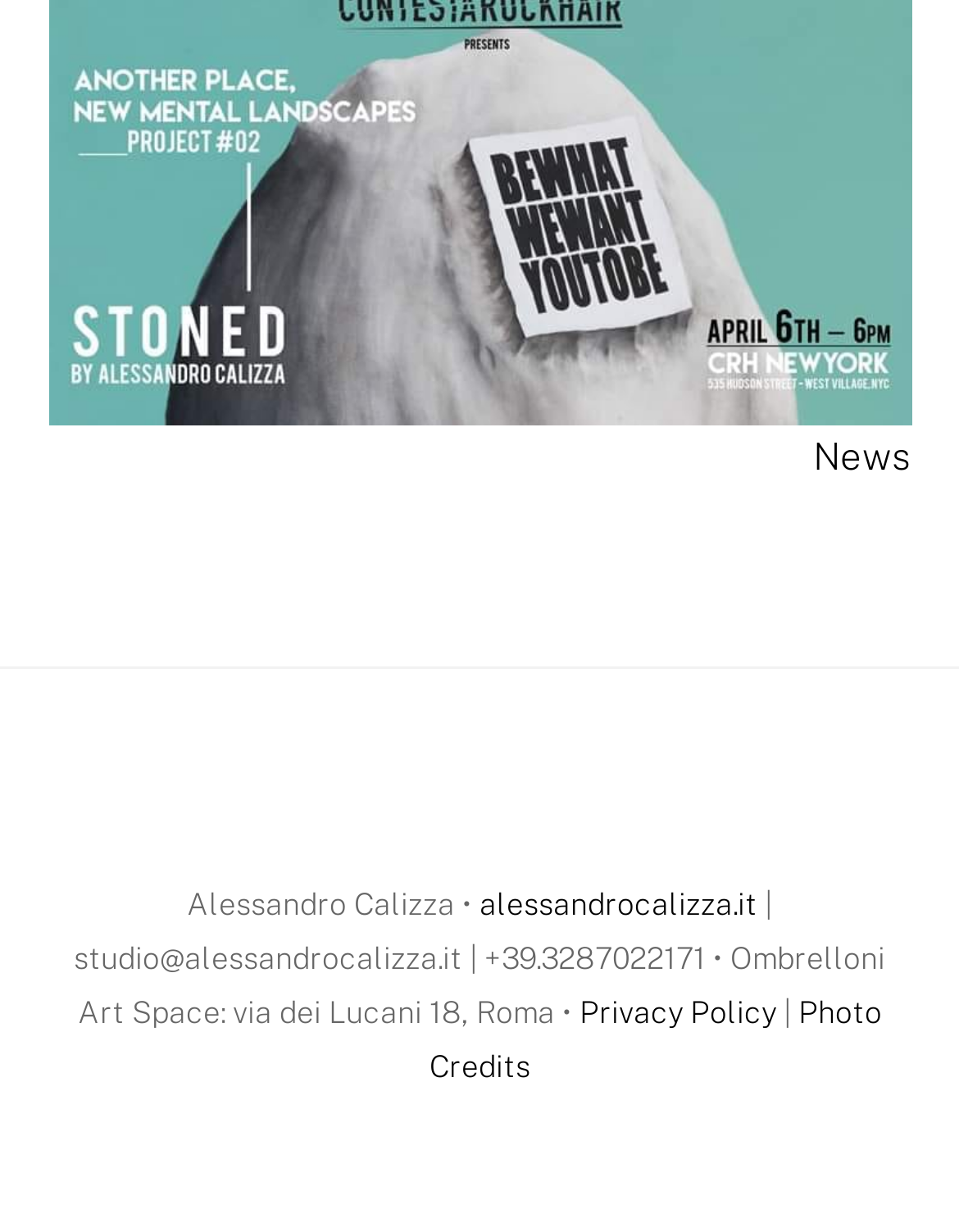What is the name of the person?
Please provide a single word or phrase as your answer based on the image.

Alessandro Calizza